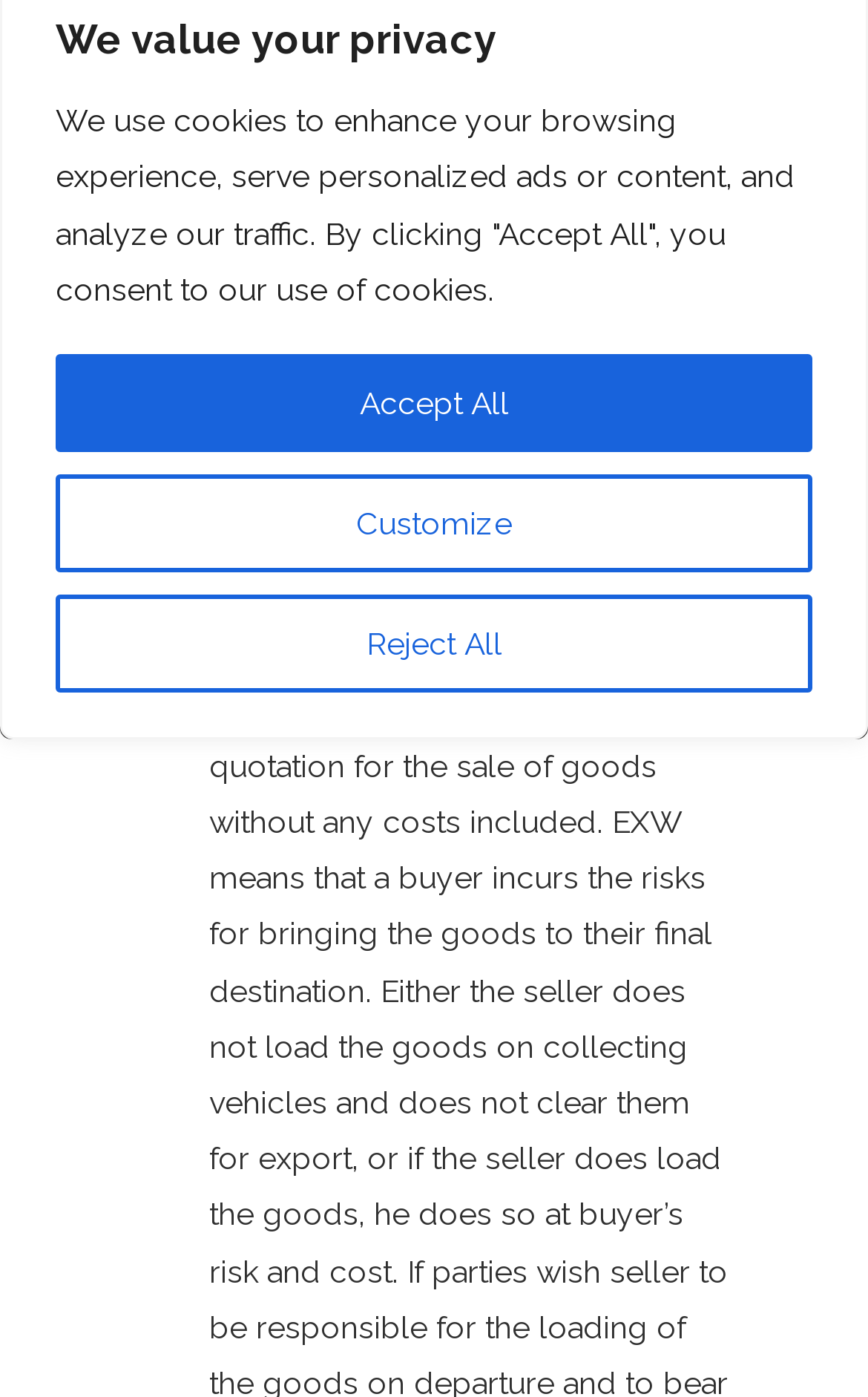Given the description EXW, predict the bounding box coordinates of the UI element. Ensure the coordinates are in the format (top-left x, top-left y, bottom-right x, bottom-right y) and all values are between 0 and 1.

[0.115, 0.089, 0.885, 0.162]